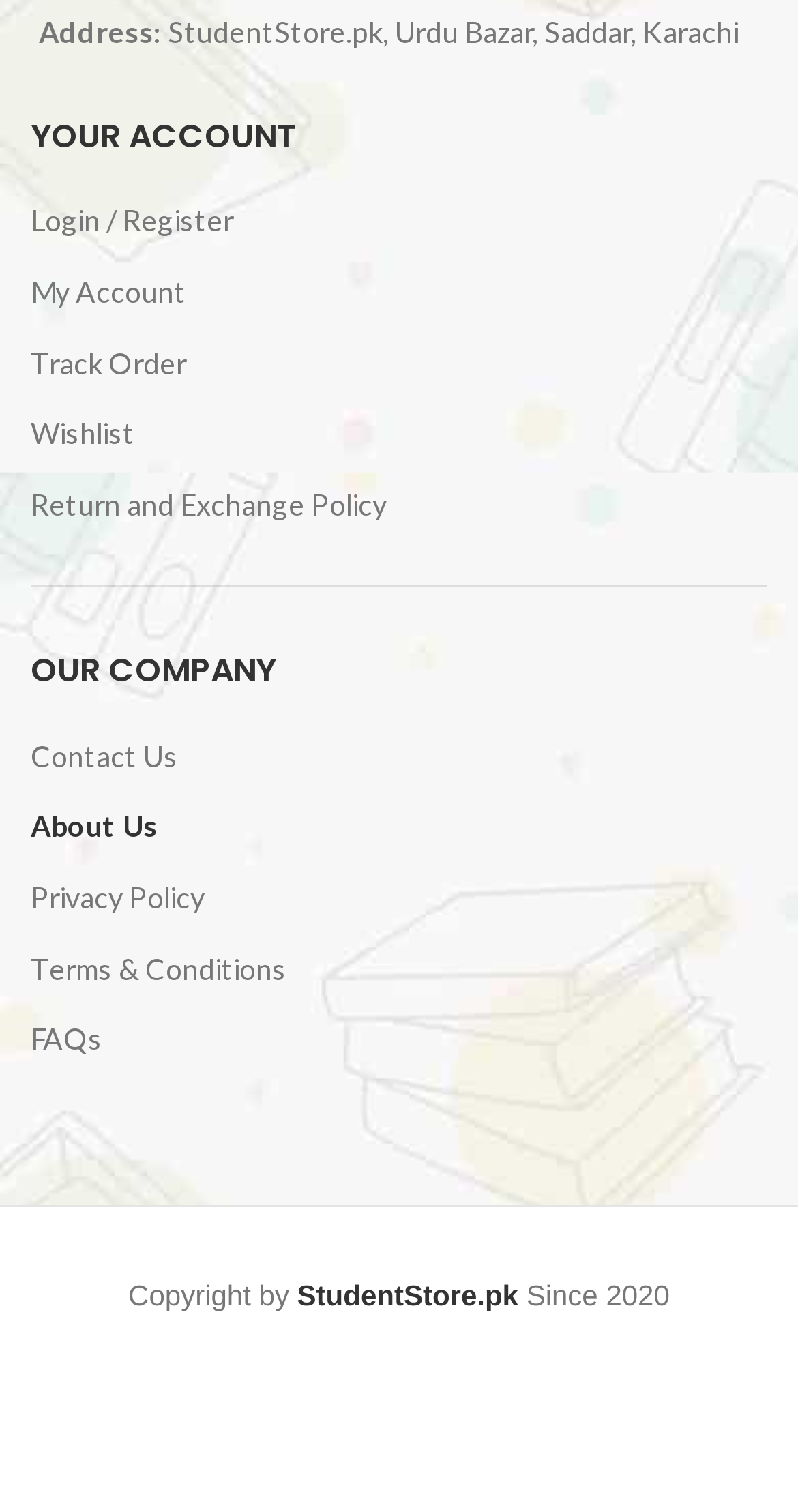Please identify the bounding box coordinates of the area I need to click to accomplish the following instruction: "contact us".

[0.038, 0.487, 0.228, 0.513]